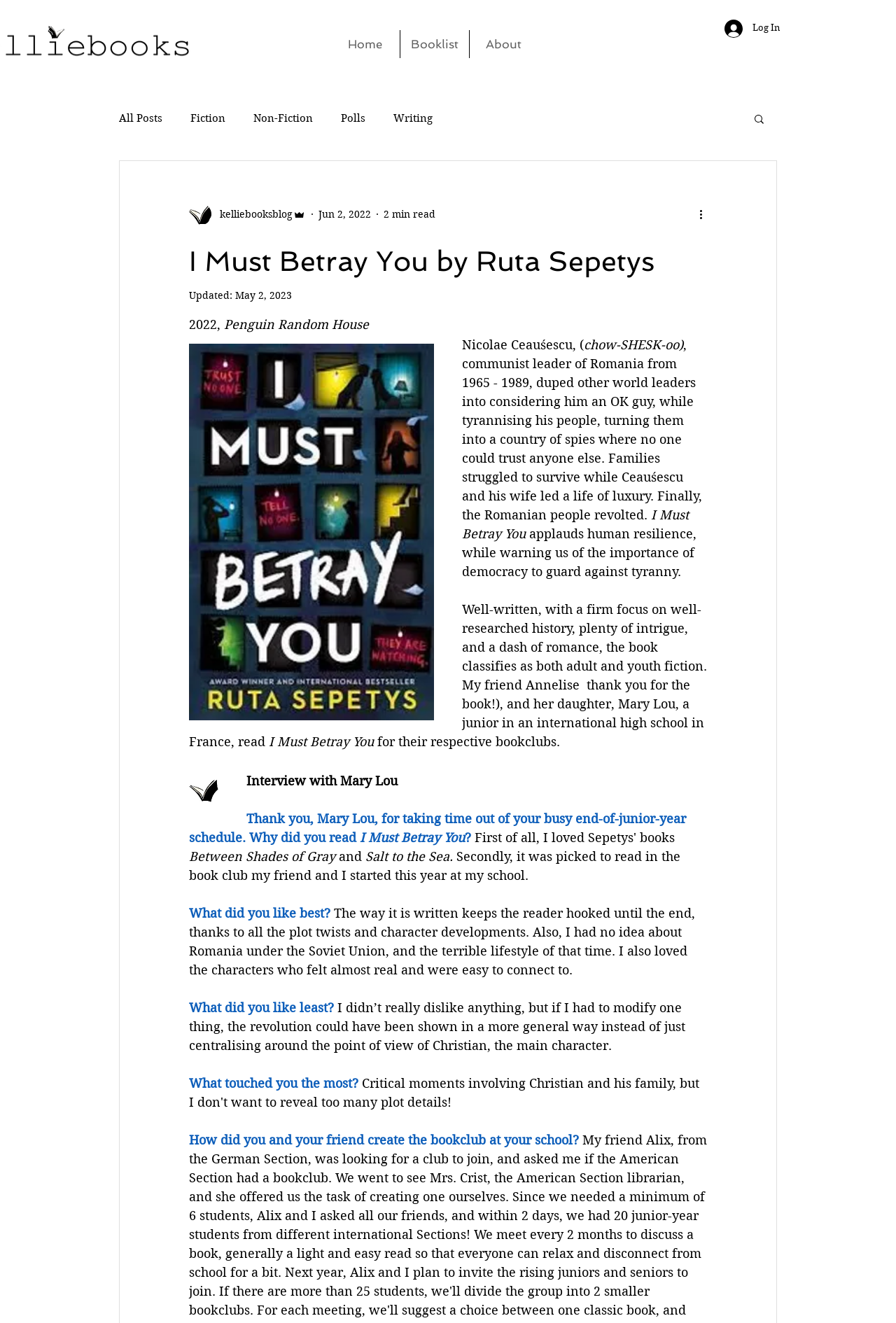Your task is to extract the text of the main heading from the webpage.

I Must Betray You by Ruta Sepetys